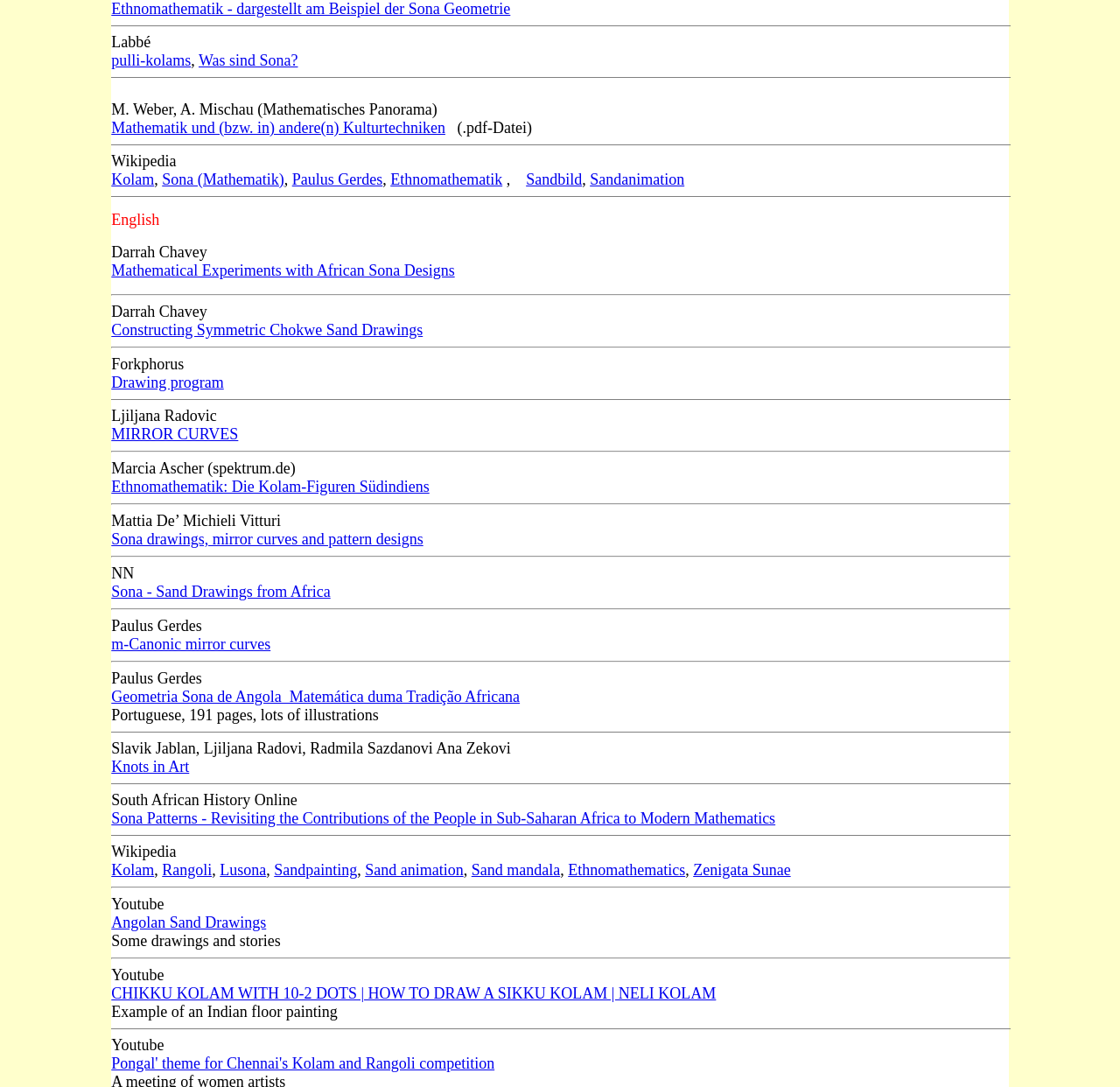Locate the bounding box coordinates of the area you need to click to fulfill this instruction: 'Watch the video 'Angolan Sand Drawings''. The coordinates must be in the form of four float numbers ranging from 0 to 1: [left, top, right, bottom].

[0.099, 0.841, 0.238, 0.857]